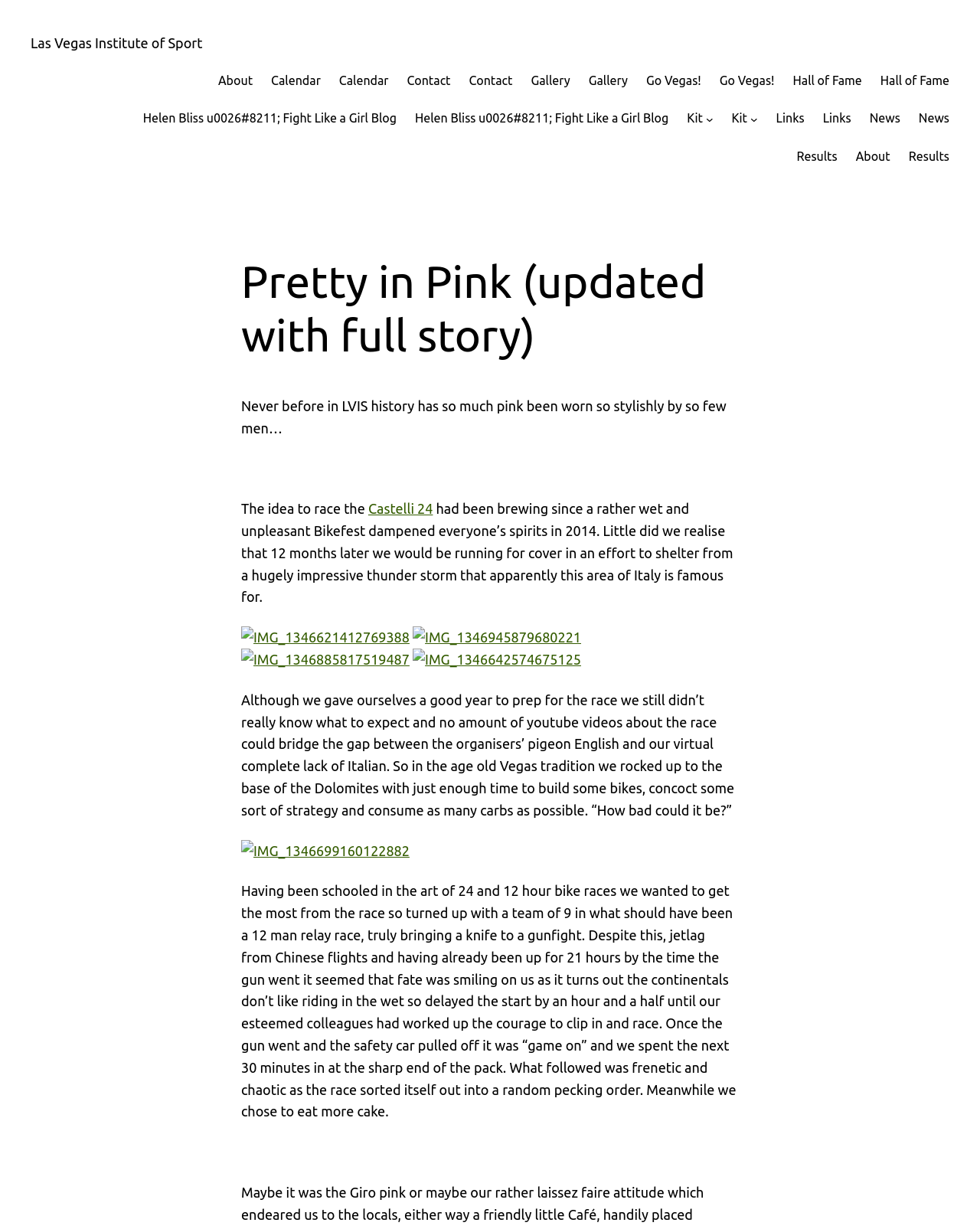Locate the UI element described as follows: "Results". Return the bounding box coordinates as four float numbers between 0 and 1 in the order [left, top, right, bottom].

[0.813, 0.12, 0.854, 0.136]